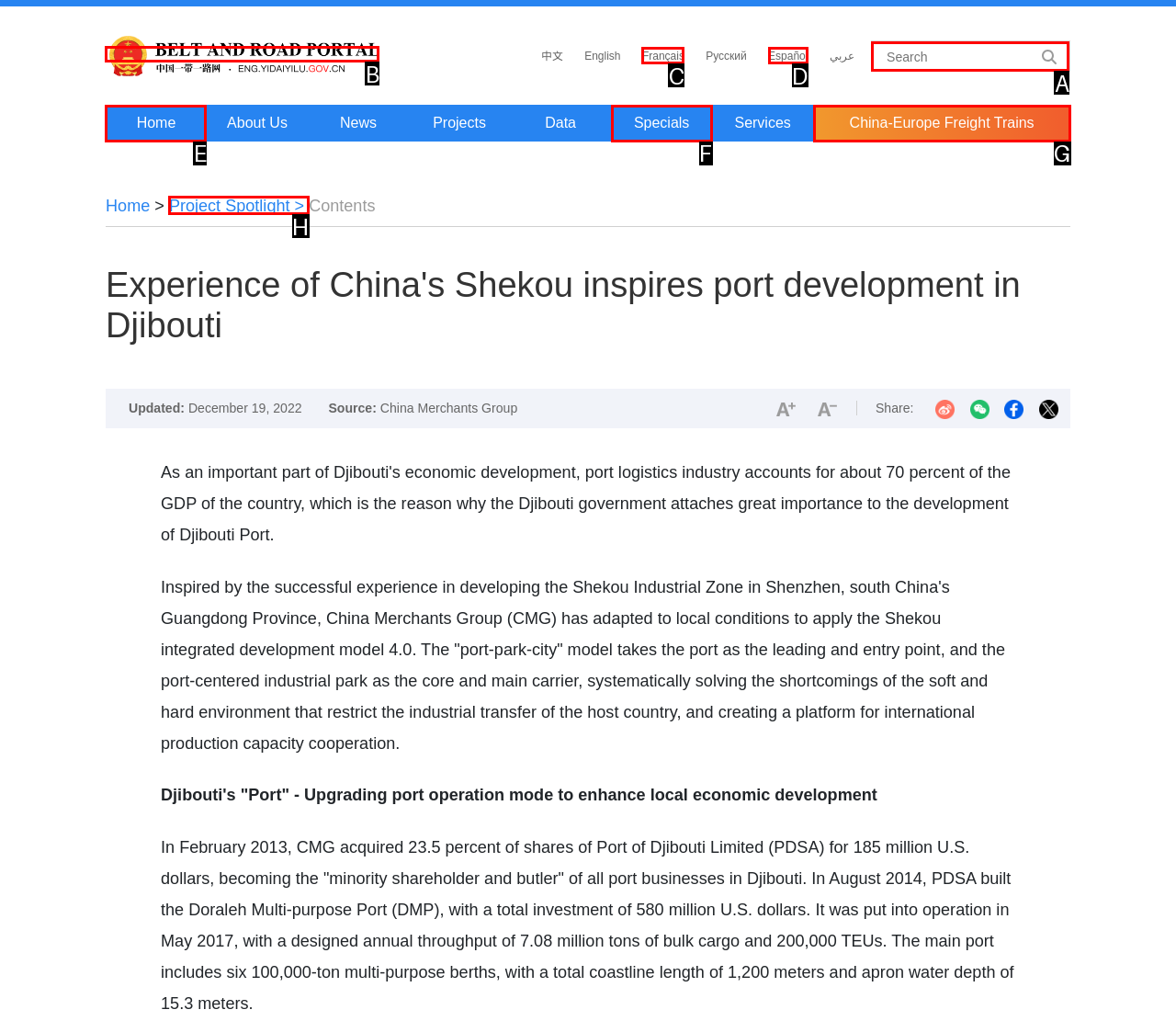Tell me the letter of the UI element I should click to accomplish the task: Search for something based on the choices provided in the screenshot.

A